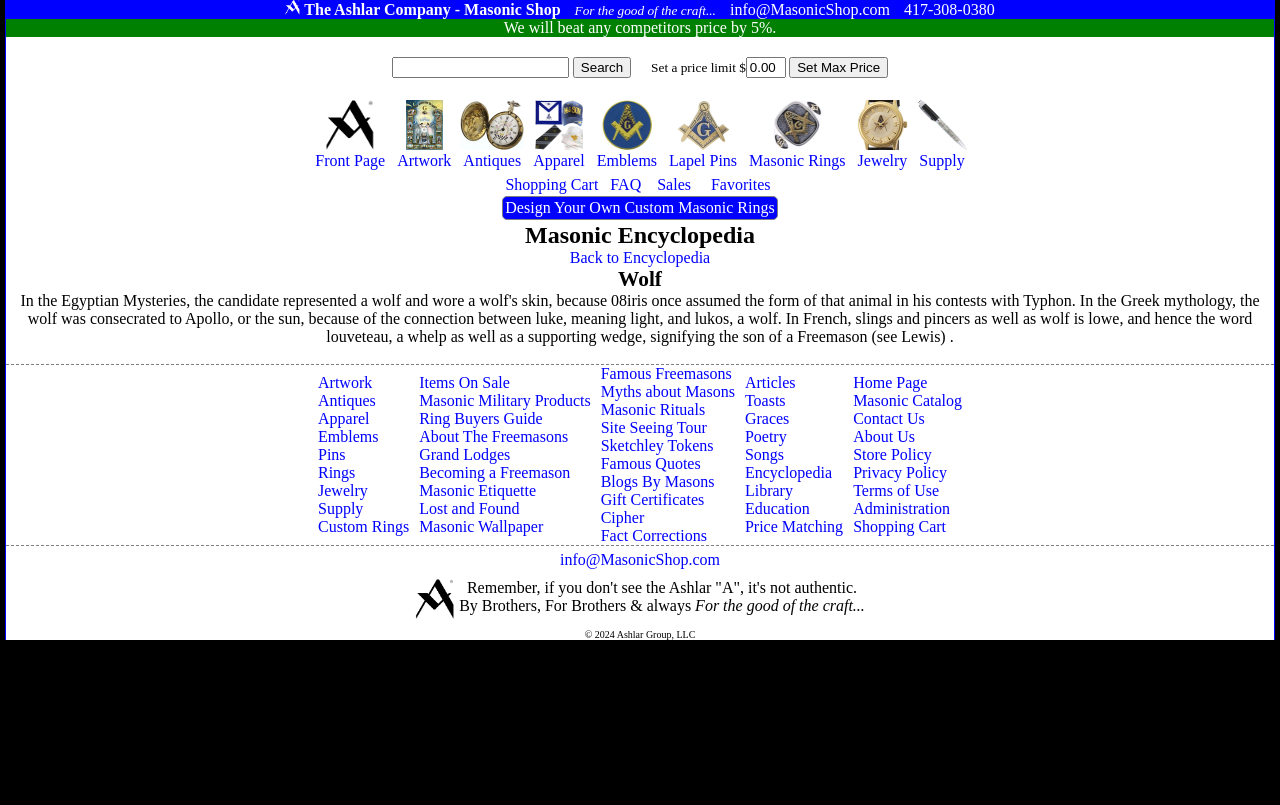Identify the bounding box coordinates of the specific part of the webpage to click to complete this instruction: "Learn more about Masonic Emblems".

[0.463, 0.189, 0.516, 0.21]